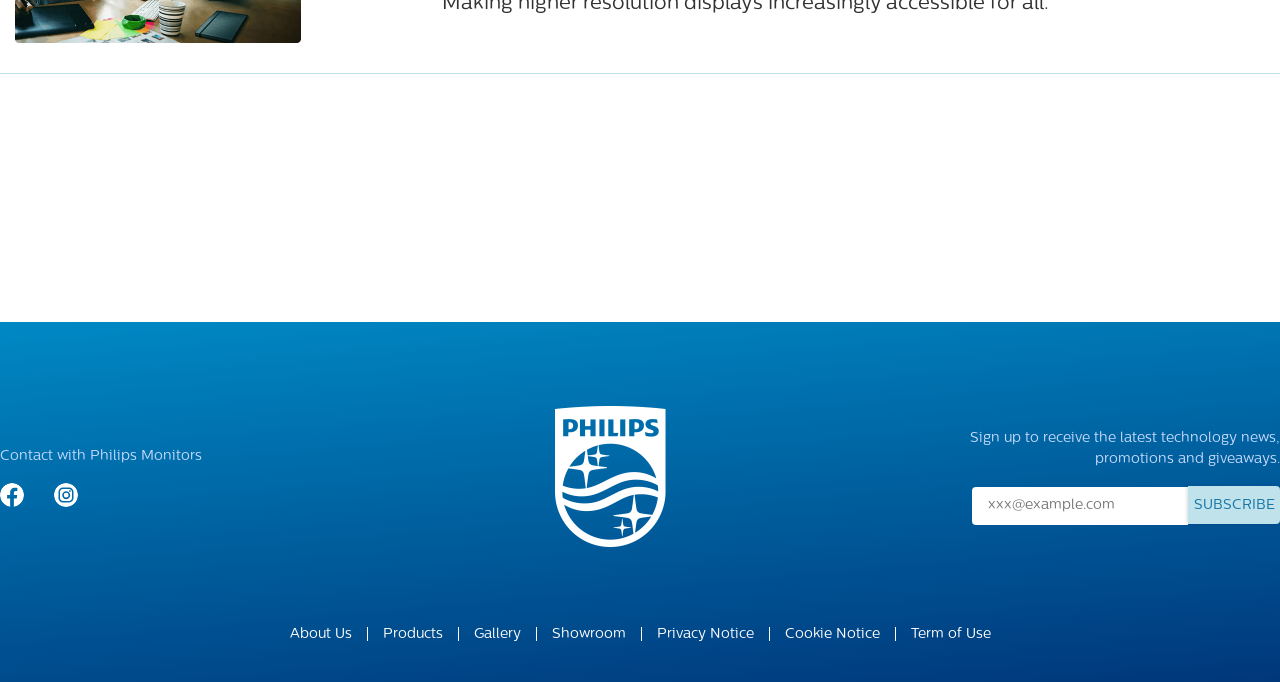Could you indicate the bounding box coordinates of the region to click in order to complete this instruction: "View the thread index".

None